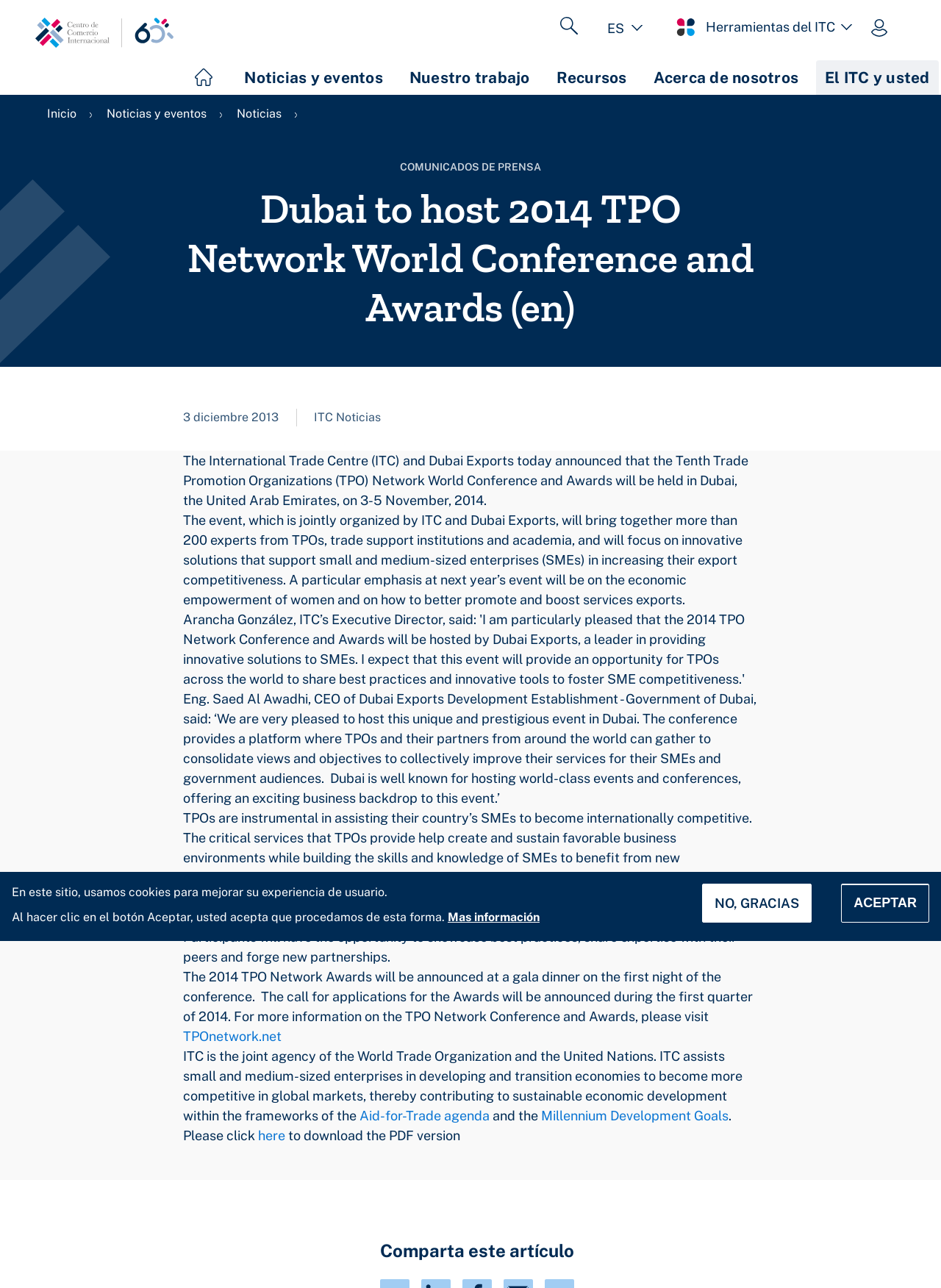Find the bounding box of the UI element described as: "Millennium Development Goals". The bounding box coordinates should be given as four float values between 0 and 1, i.e., [left, top, right, bottom].

[0.575, 0.86, 0.774, 0.872]